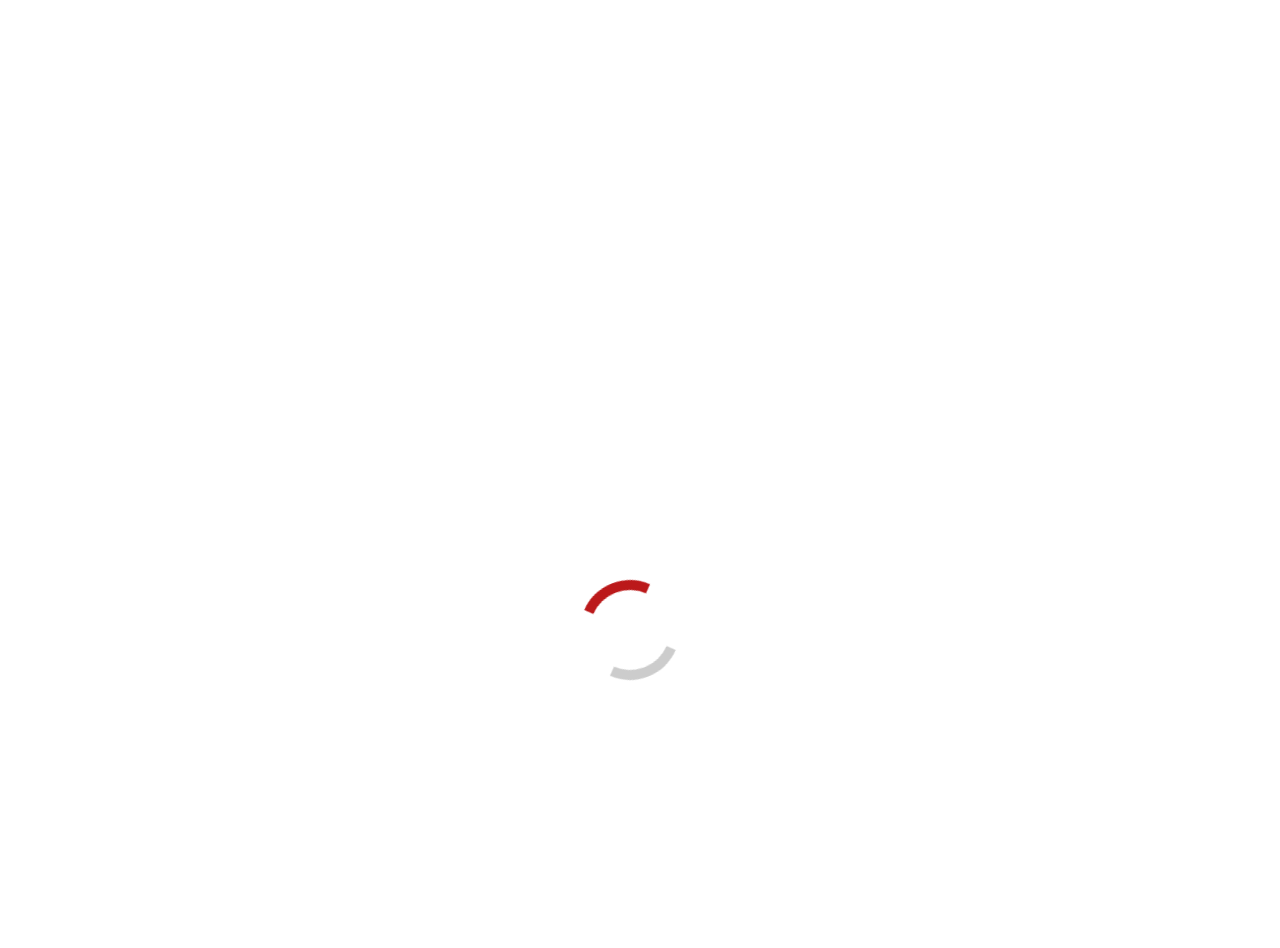What is the category of the post 'HOMILY REFLECTION 11TH SUNDAY OF THE ORDINARY TIME YEAR B: THE PARABLE OF THE SEED AND THE MUSTARD SEED'?
Please answer using one word or phrase, based on the screenshot.

Top Posts & Pages